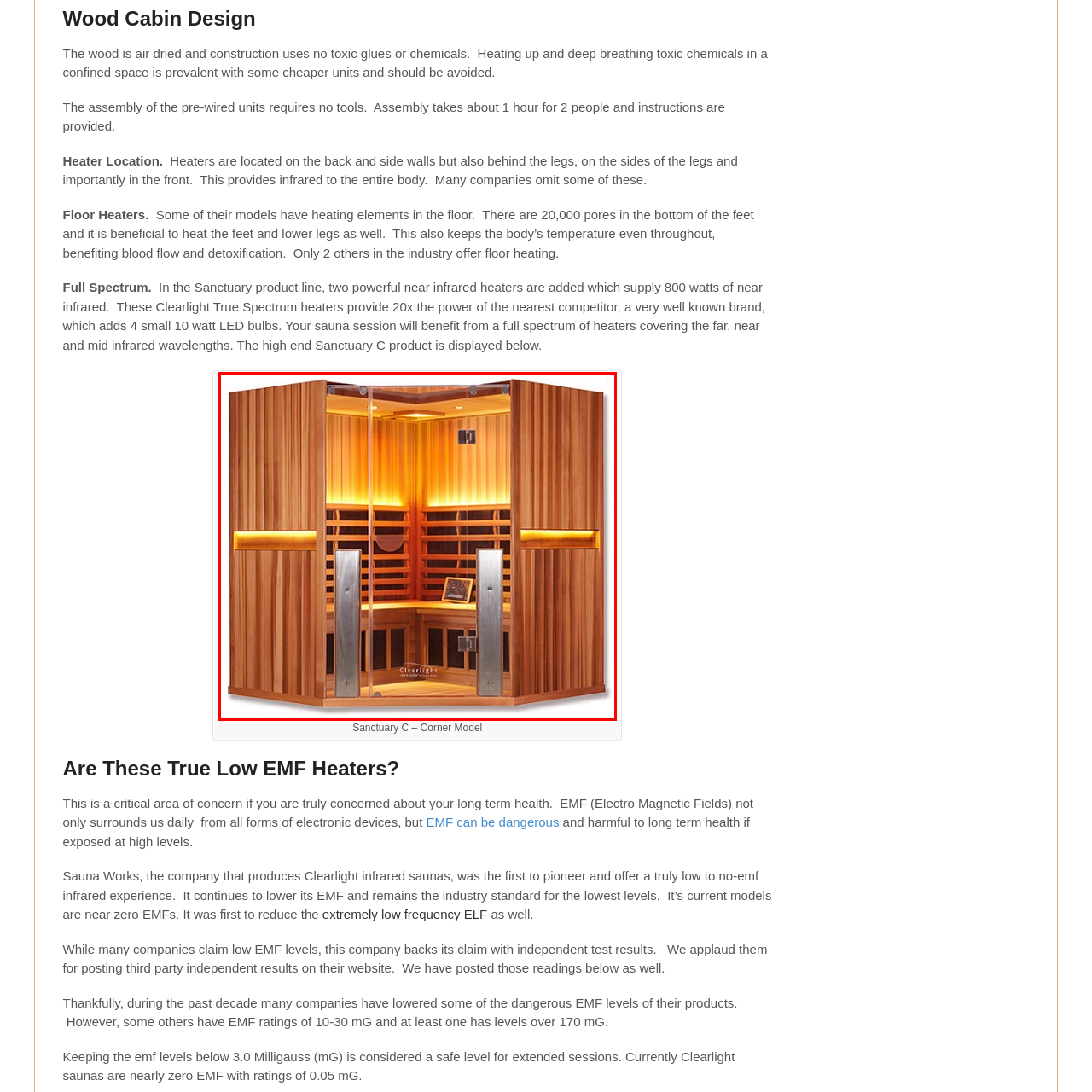Explain in detail what is depicted in the image within the red-bordered box.

The image showcases the Clearlight Premier IS-C Corner Sauna, characterized by its elegant wood design and spacious interior. The sauna features warm, ambient lighting that enhances the natural beauty of the air-dried wood, creating a serene atmosphere. With large glass doors providing easy access and a welcoming view of the interior, it also includes essential design elements like strategically placed heaters, ensuring infrared heat is distributed throughout the body for a complete therapeutic experience. This model highlights Clearlight's commitment to quality, safety, and aesthetics, making it an attractive choice for those seeking relaxation and wellness in their home.